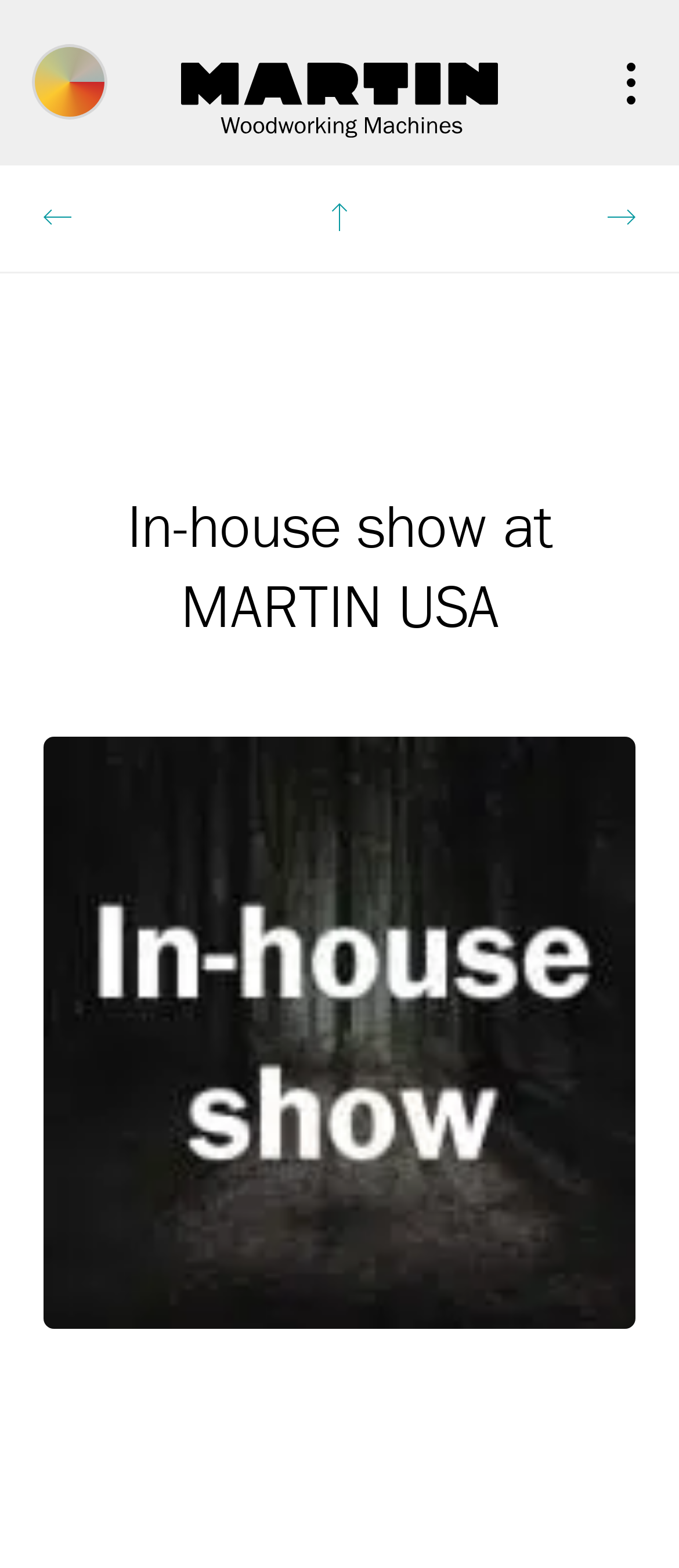Find the bounding box coordinates of the clickable region needed to perform the following instruction: "Learn about the company". The coordinates should be provided as four float numbers between 0 and 1, i.e., [left, top, right, bottom].

[0.0, 0.388, 1.0, 0.458]